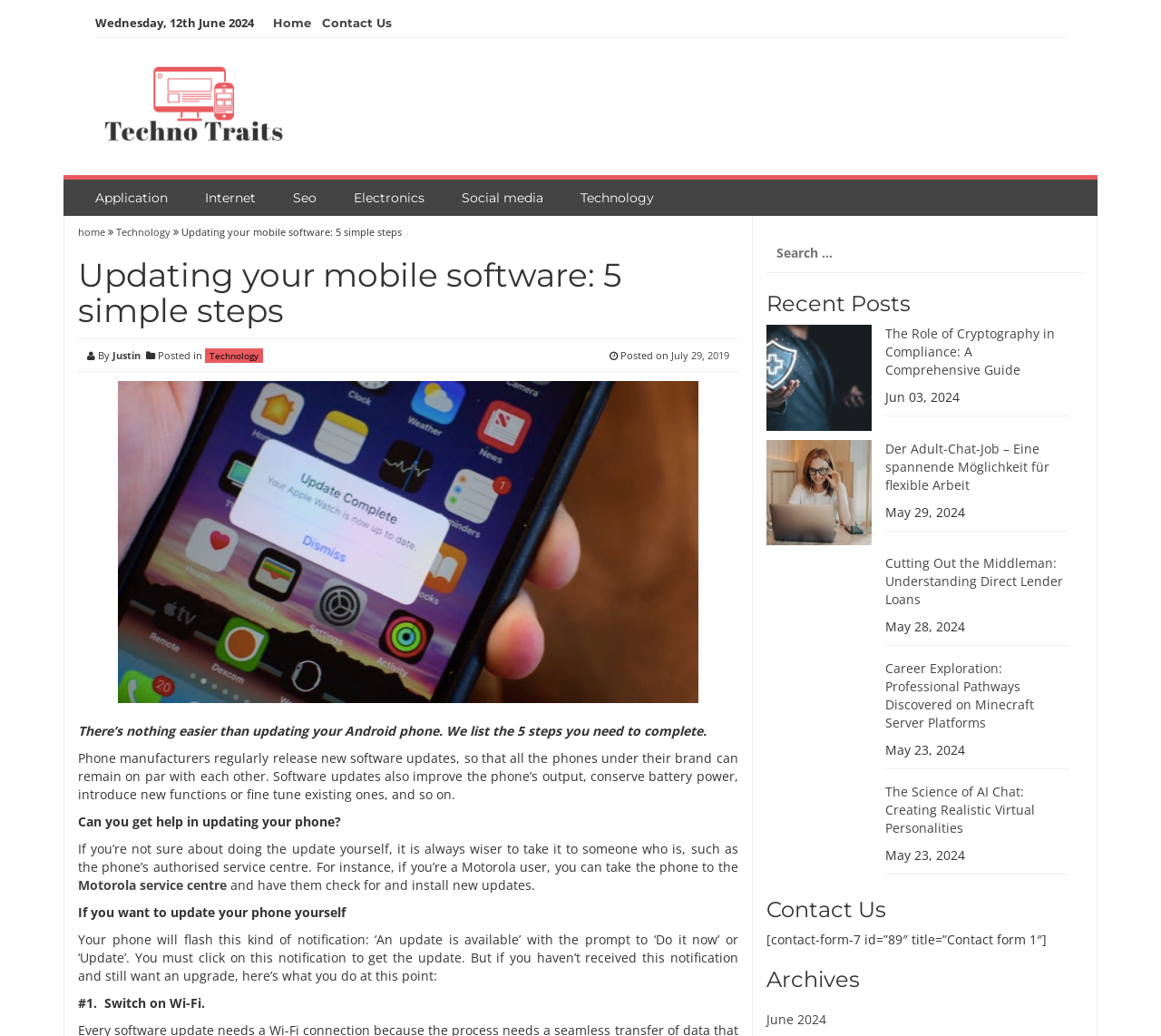Extract the top-level heading from the webpage and provide its text.

Updating your mobile software: 5 simple steps